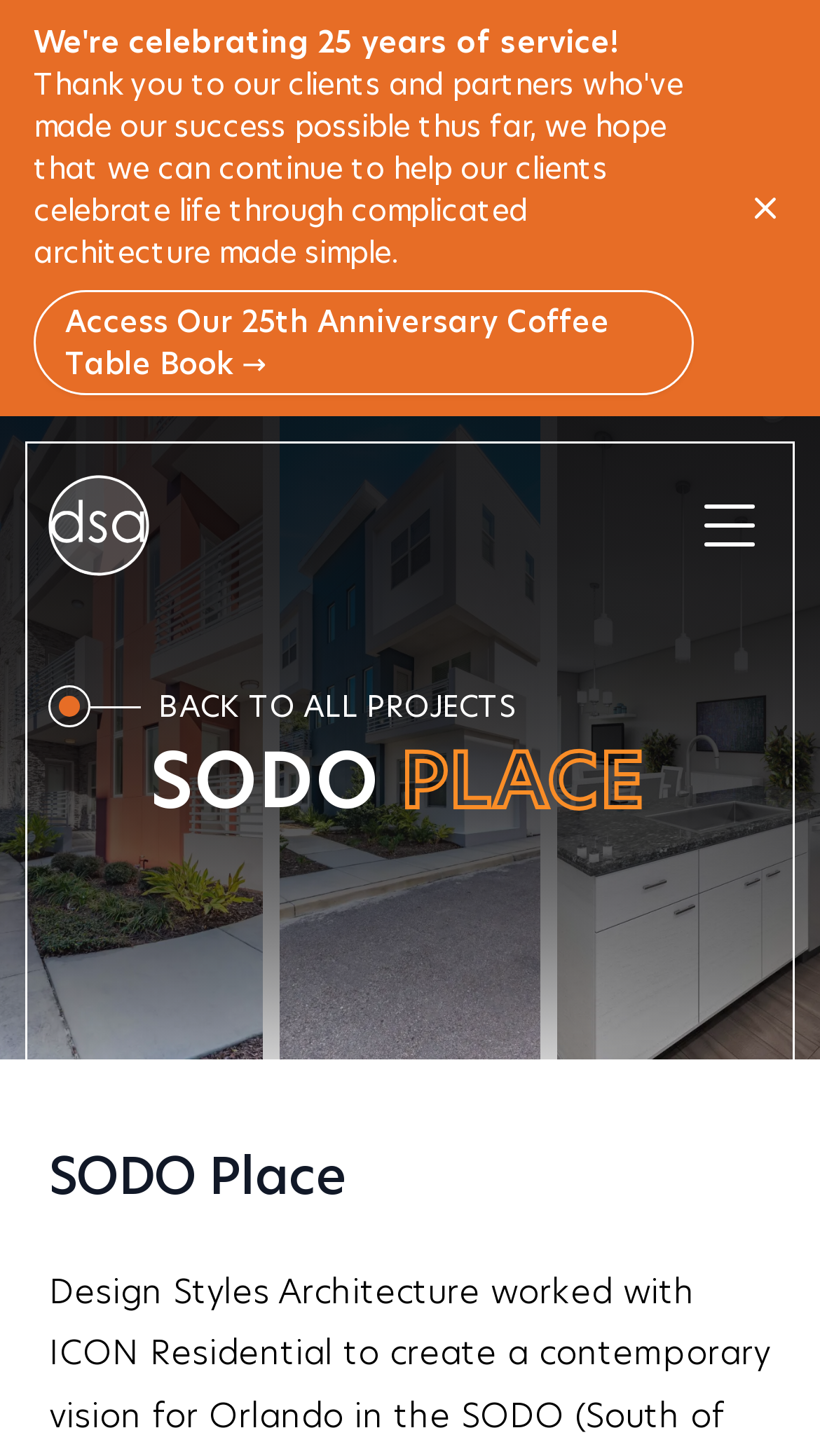Offer a detailed account of what is visible on the webpage.

The webpage is about a project called SODO Place, a contemporary townhome development in the heart of Orlando's SODO district, as indicated by the meta description. 

At the top left of the page, there is a link to access a 25th-anniversary coffee table book. To the right of this link, a "Dismiss" button is positioned. Below these elements, a link to "Design Styles Architecture" is located, accompanied by a small image. 

On the right side of the page, a button is placed, but its purpose is unclear due to the lack of a description. Below this button, a link to "BACK TO ALL PROJECTS" is situated. 

The main content of the page is headed by a large heading "SODO PLACE", which is centered near the top of the page. Below this heading, a smaller heading with the same text "SODO Place" is positioned. 

There is no prominent text or paragraph describing the project, but the layout suggests that the webpage is focused on showcasing the SODO Place project, with possible navigation options to explore more projects or access additional resources.